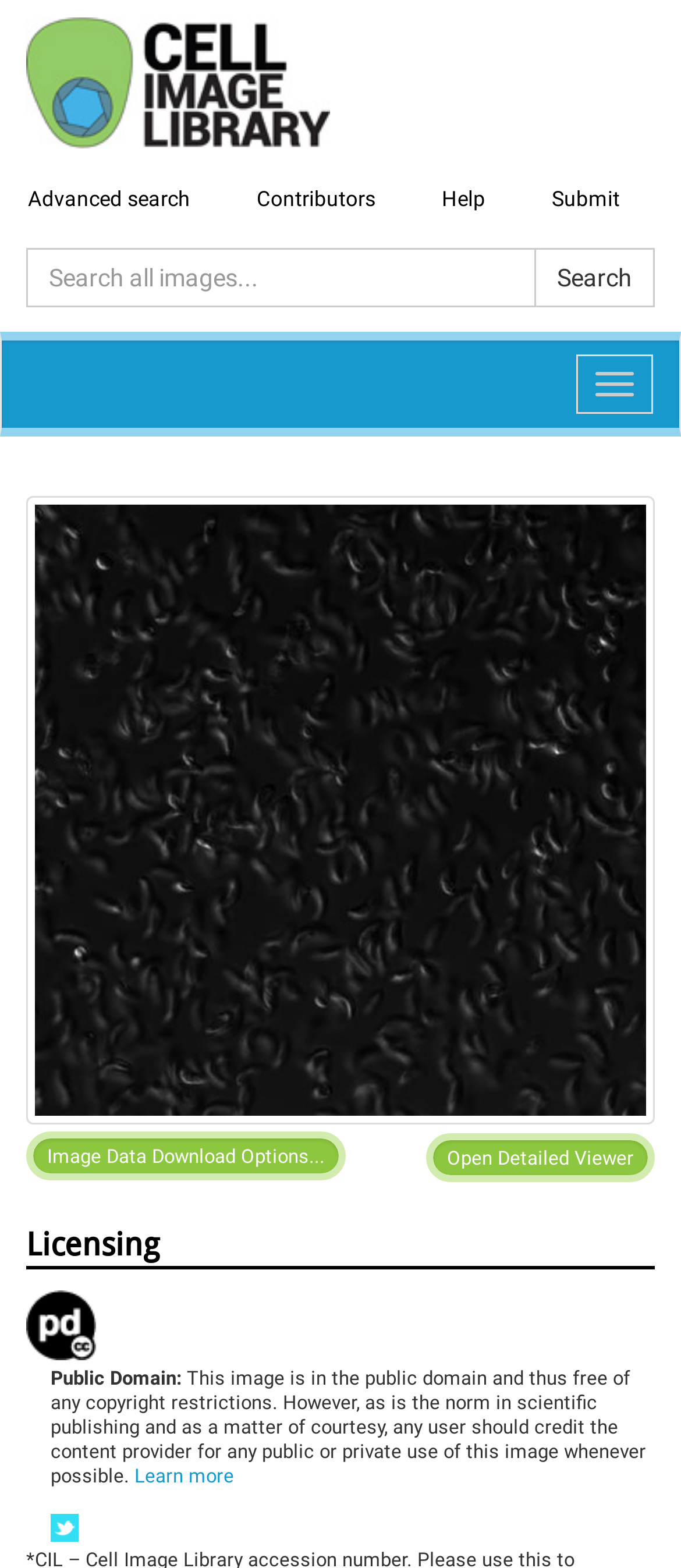Please find the bounding box coordinates of the element that needs to be clicked to perform the following instruction: "Open detailed viewer". The bounding box coordinates should be four float numbers between 0 and 1, represented as [left, top, right, bottom].

[0.626, 0.723, 0.962, 0.754]